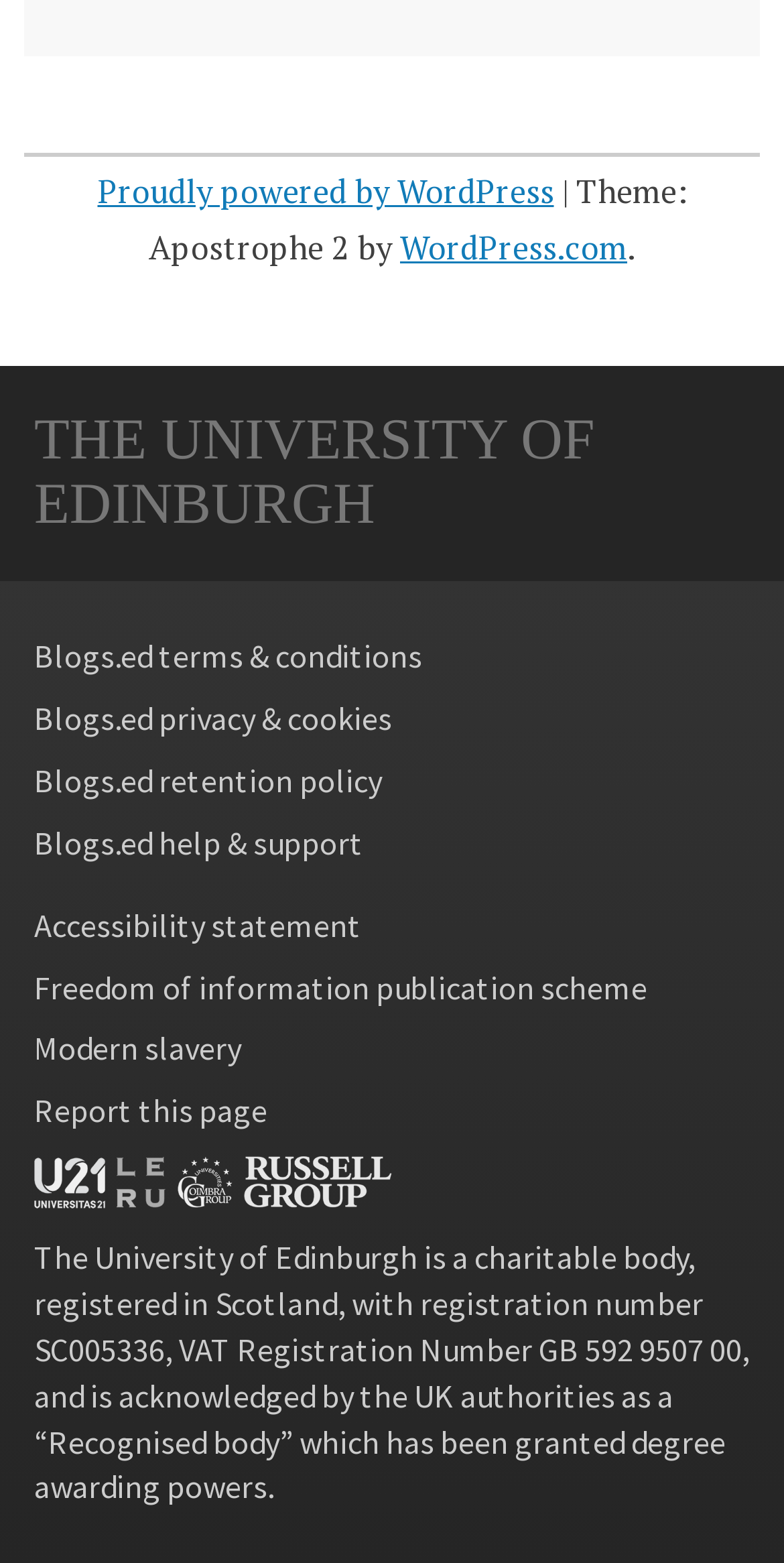Provide the bounding box coordinates of the UI element that matches the description: "WordPress.com".

[0.51, 0.144, 0.8, 0.172]